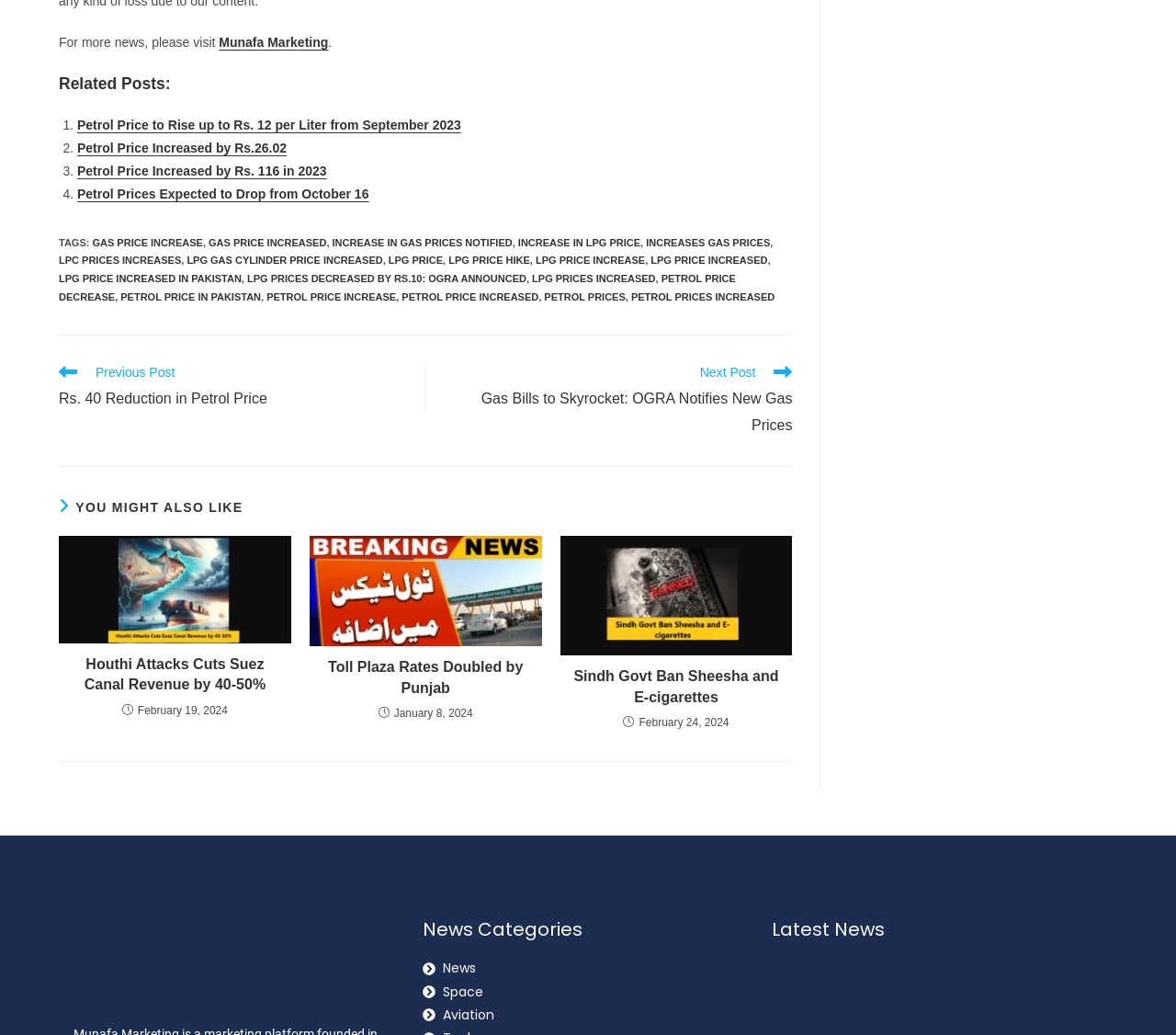Determine the bounding box coordinates for the region that must be clicked to execute the following instruction: "Visit 'Munafa Marketing'".

[0.186, 0.034, 0.279, 0.048]